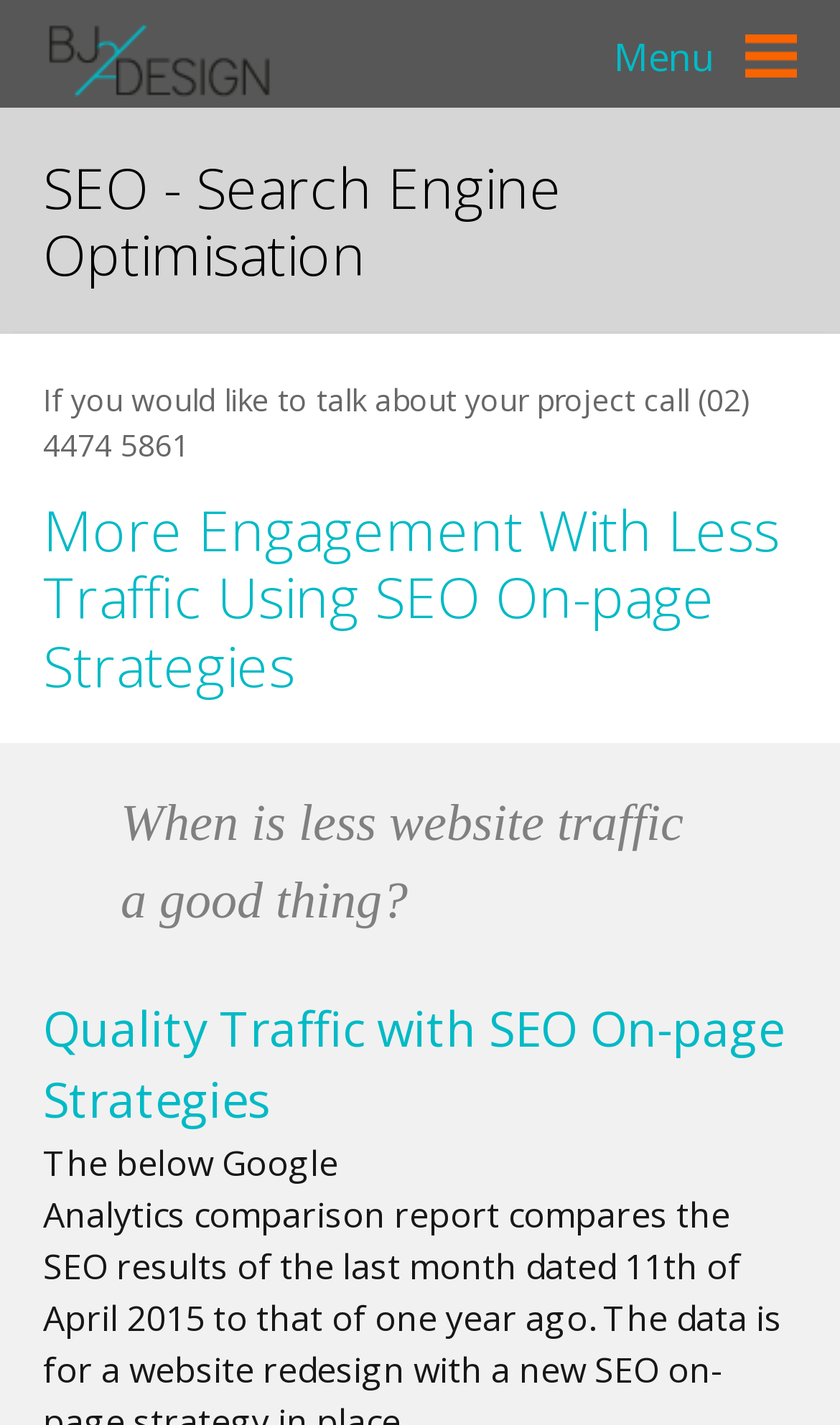What is the topic of the webpage?
Provide a detailed answer to the question, using the image to inform your response.

The answer can be found by looking at the heading element with the text 'More Engagement With Less Traffic Using SEO On-page Strategies' which is located at the top of the webpage, and also by looking at the StaticText element with the text 'SEO - Search Engine Optimisation' which is located at the top left of the webpage.